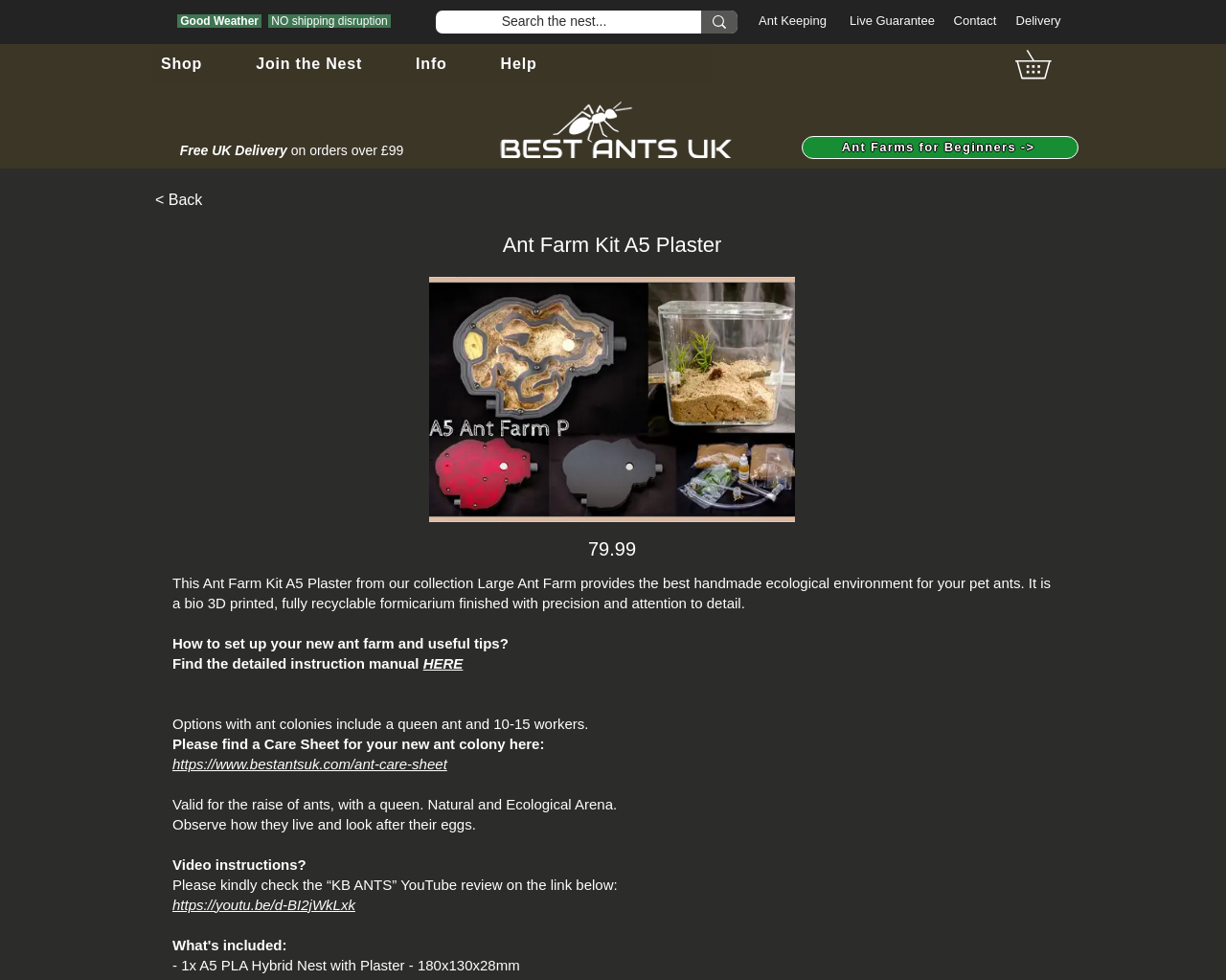Specify the bounding box coordinates of the region I need to click to perform the following instruction: "View Ant Farm Kit A5 Plaster details". The coordinates must be four float numbers in the range of 0 to 1, i.e., [left, top, right, bottom].

[0.35, 0.282, 0.648, 0.533]